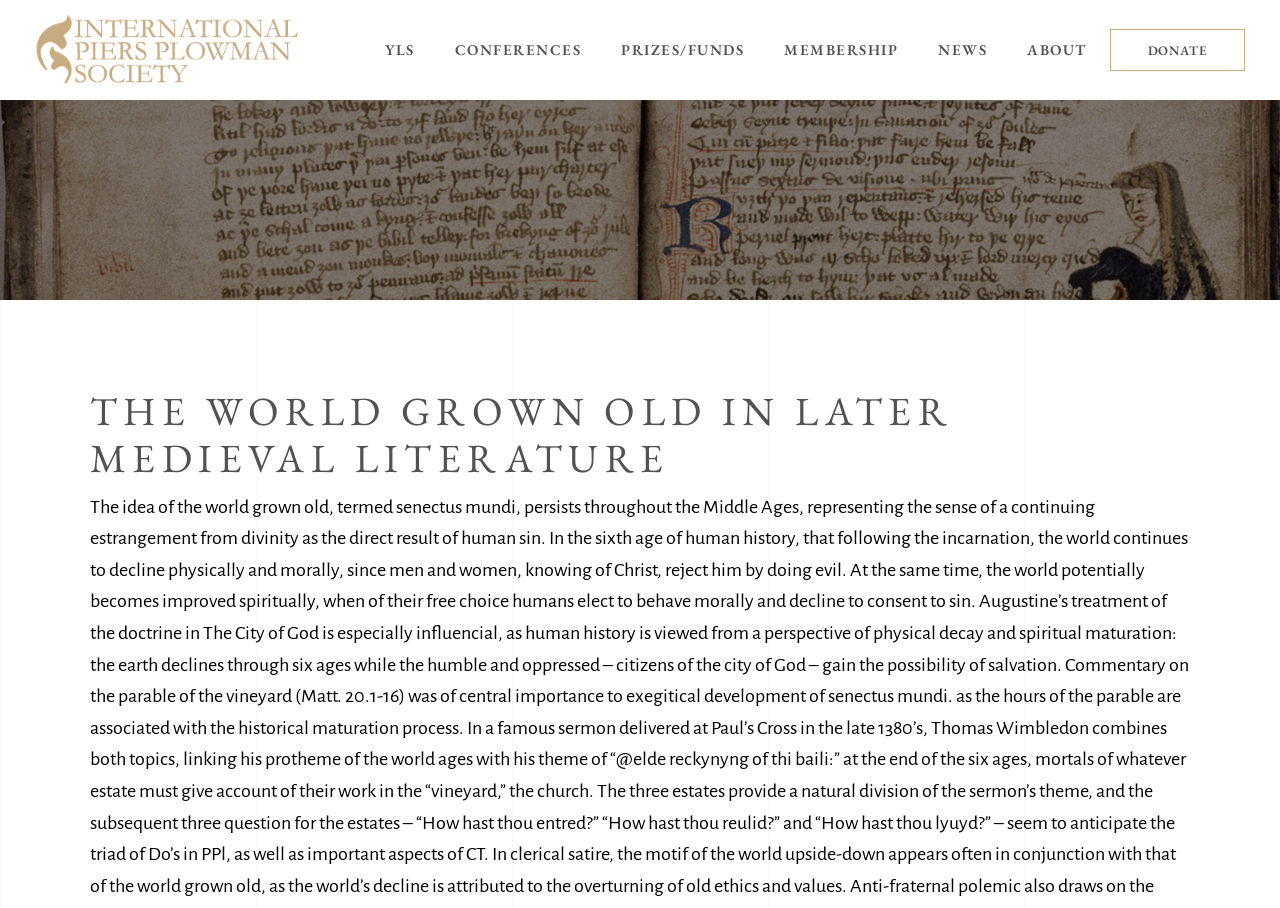Please identify the bounding box coordinates of the area that needs to be clicked to follow this instruction: "go to YLS".

[0.285, 0.036, 0.339, 0.074]